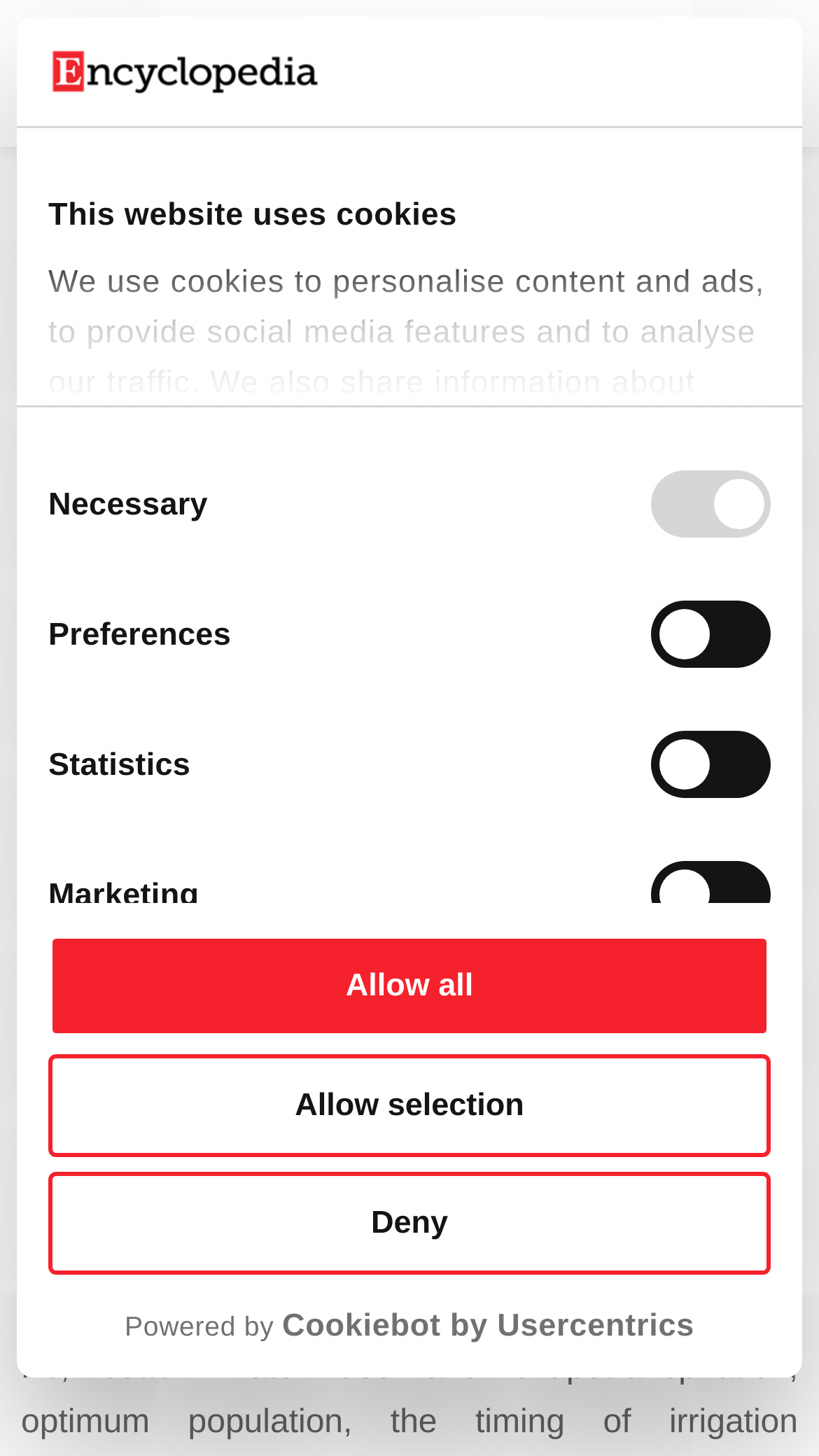Find the bounding box coordinates of the clickable area that will achieve the following instruction: "View contributor profile".

[0.251, 0.545, 0.566, 0.569]